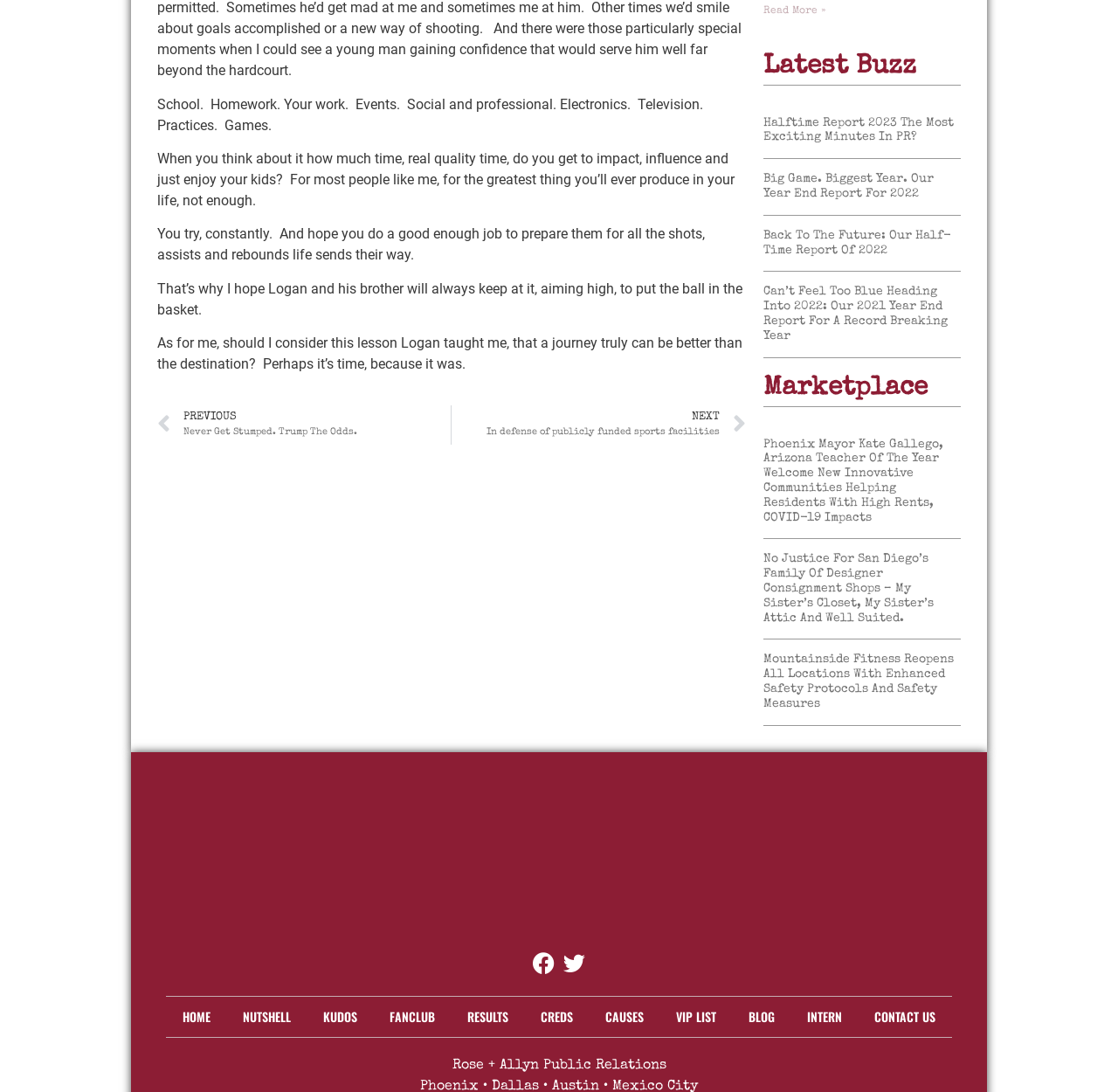Please give a concise answer to this question using a single word or phrase: 
What is the topic of the article 'Halftime Report 2023 The Most Exciting Minutes In PR?'

PR